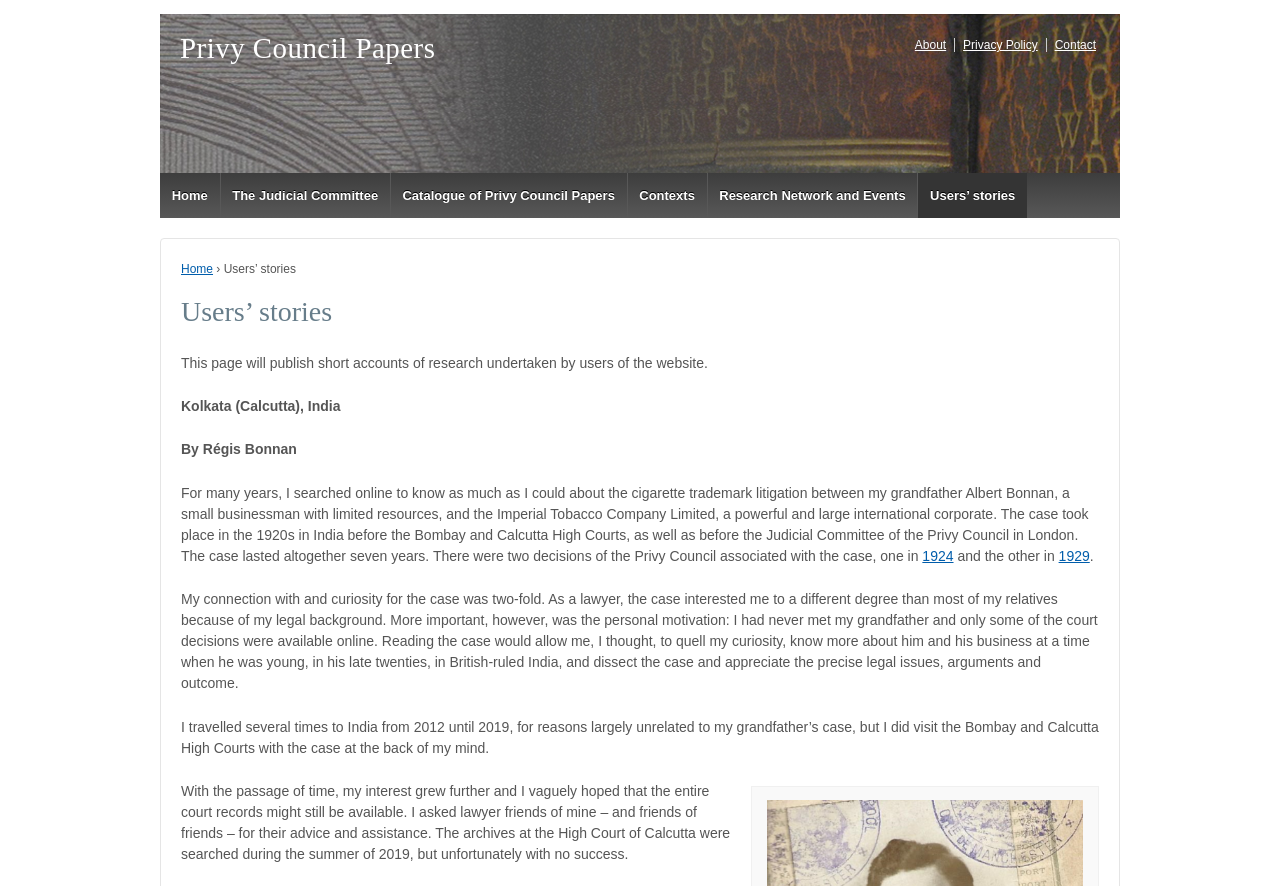Identify the coordinates of the bounding box for the element that must be clicked to accomplish the instruction: "Click on the 'Services' menu".

None